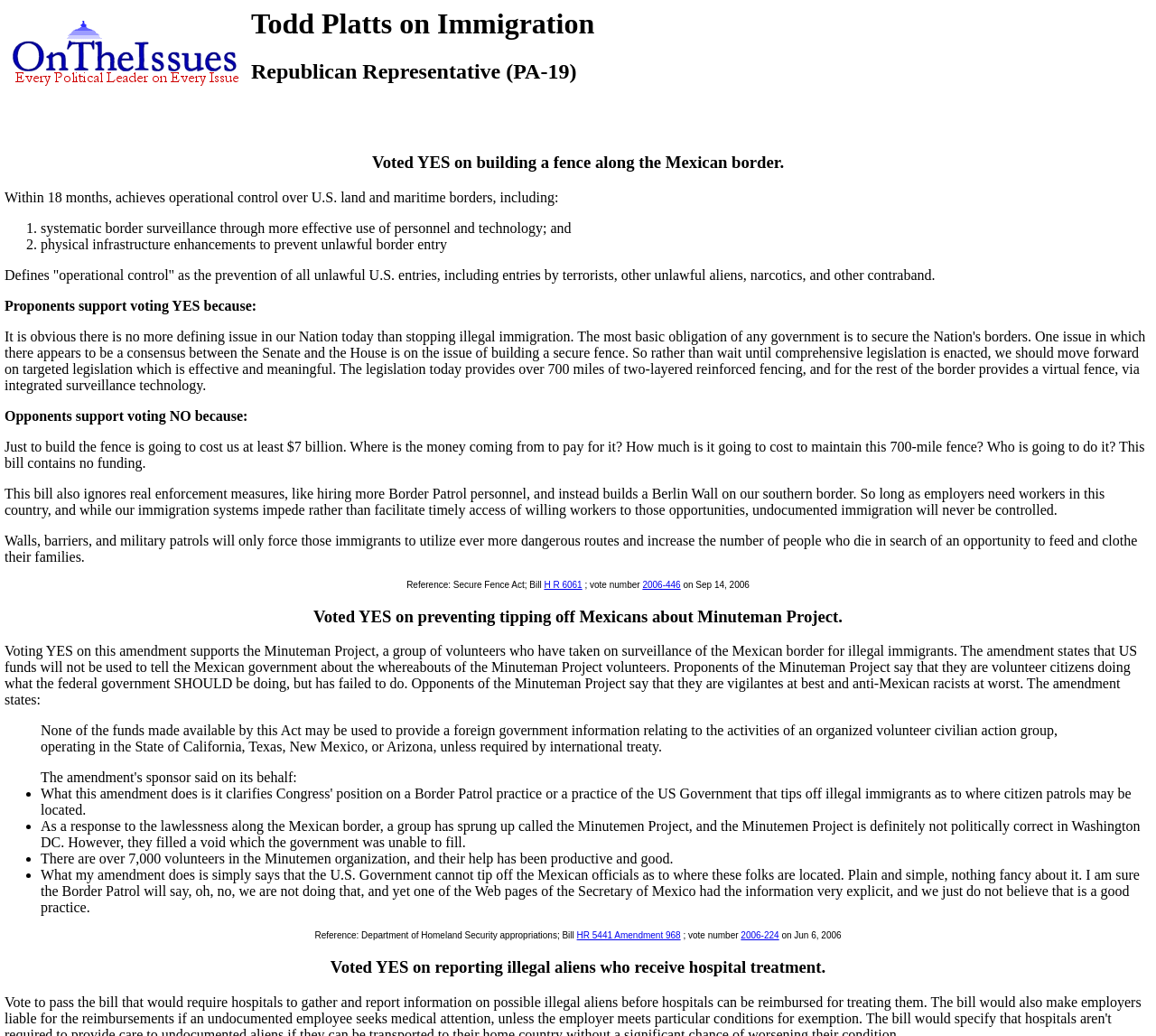Identify the bounding box coordinates of the HTML element based on this description: "H R 6061".

[0.471, 0.56, 0.504, 0.569]